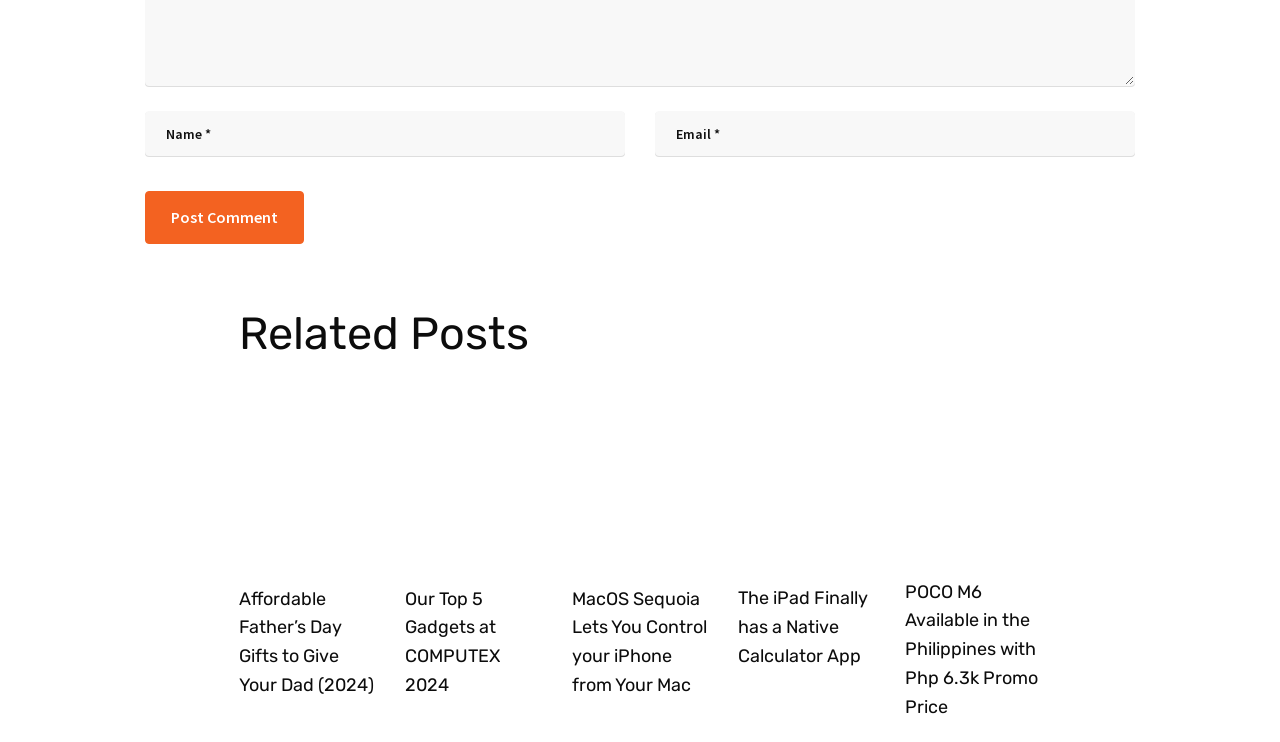Locate the bounding box coordinates of the segment that needs to be clicked to meet this instruction: "View your cart".

None